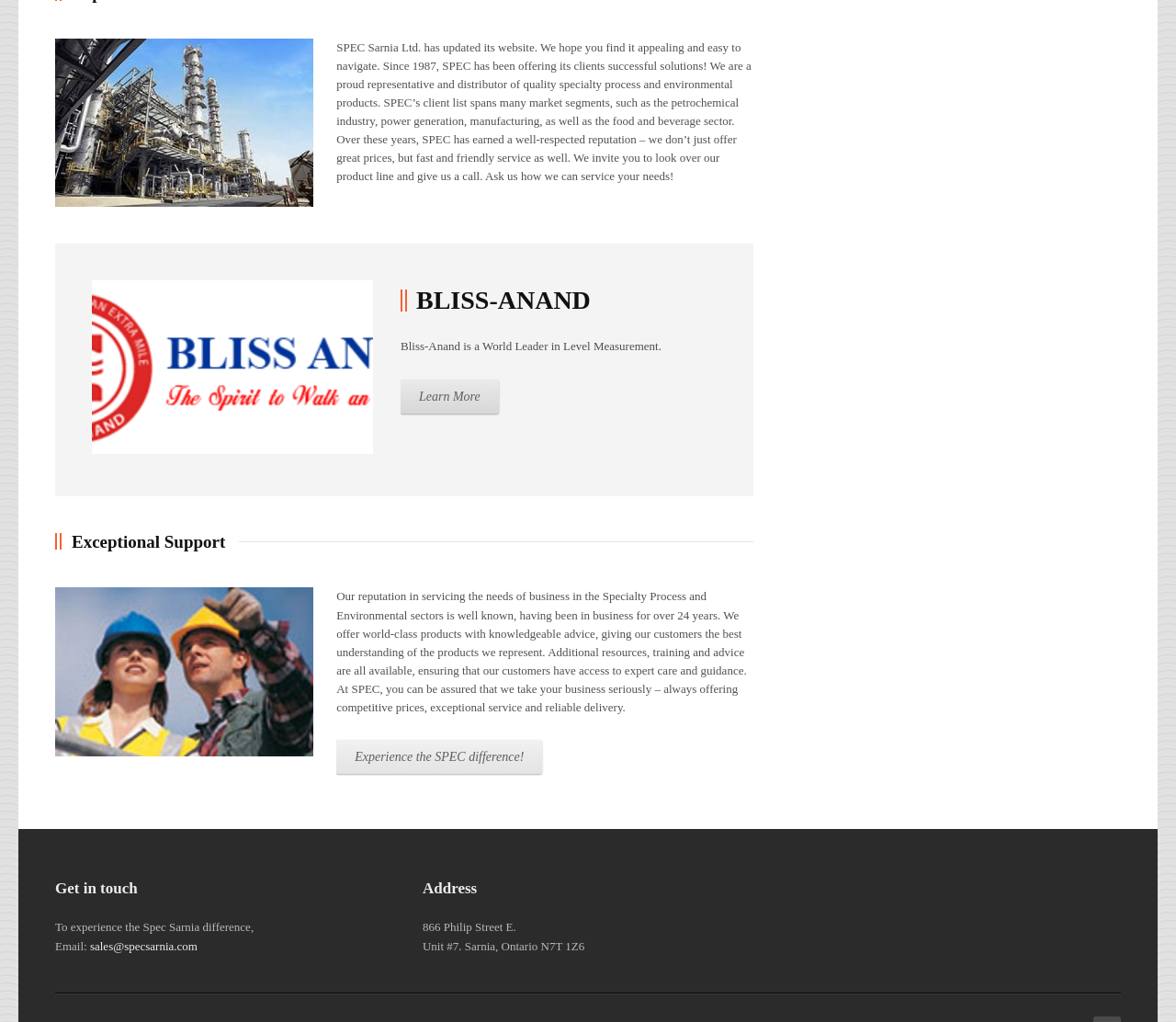Using the webpage screenshot, find the UI element described by sales@specsarnia.com. Provide the bounding box coordinates in the format (top-left x, top-left y, bottom-right x, bottom-right y), ensuring all values are floating point numbers between 0 and 1.

[0.077, 0.919, 0.168, 0.932]